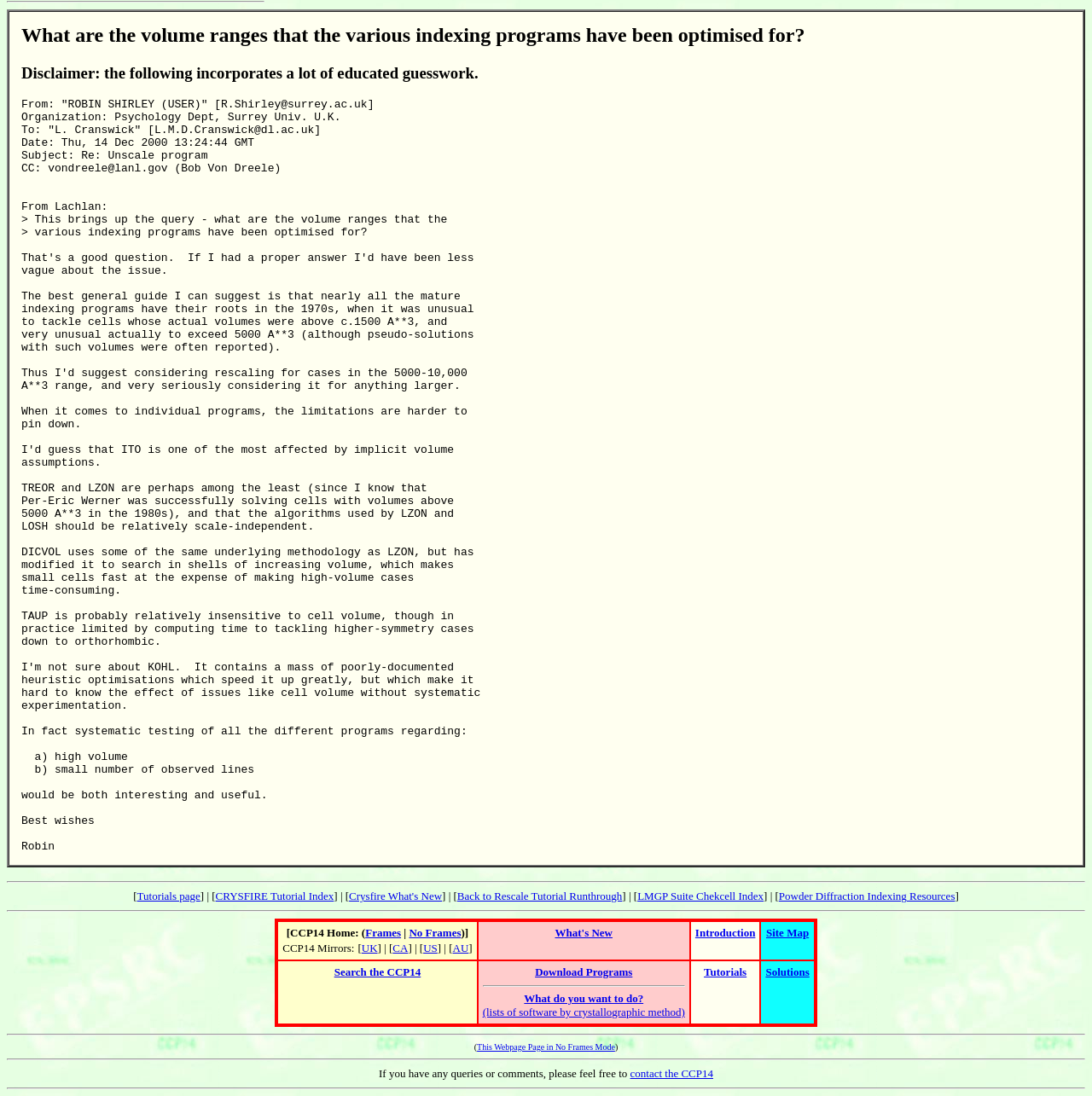Please determine the bounding box coordinates of the section I need to click to accomplish this instruction: "Follow the 'CRYSFIRE Tutorial Index' link".

[0.197, 0.812, 0.306, 0.824]